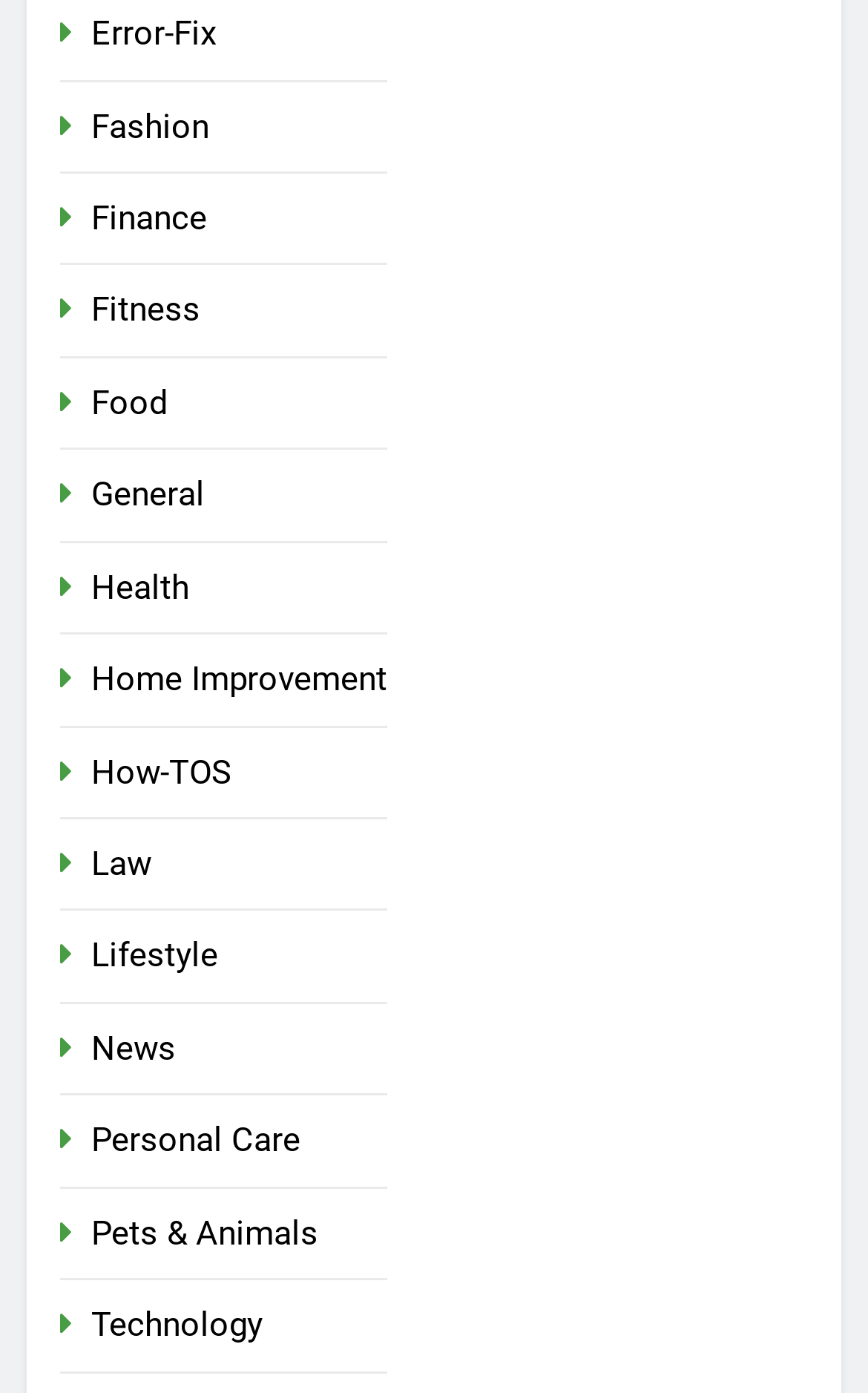Please predict the bounding box coordinates of the element's region where a click is necessary to complete the following instruction: "read News articles". The coordinates should be represented by four float numbers between 0 and 1, i.e., [left, top, right, bottom].

[0.105, 0.738, 0.203, 0.767]